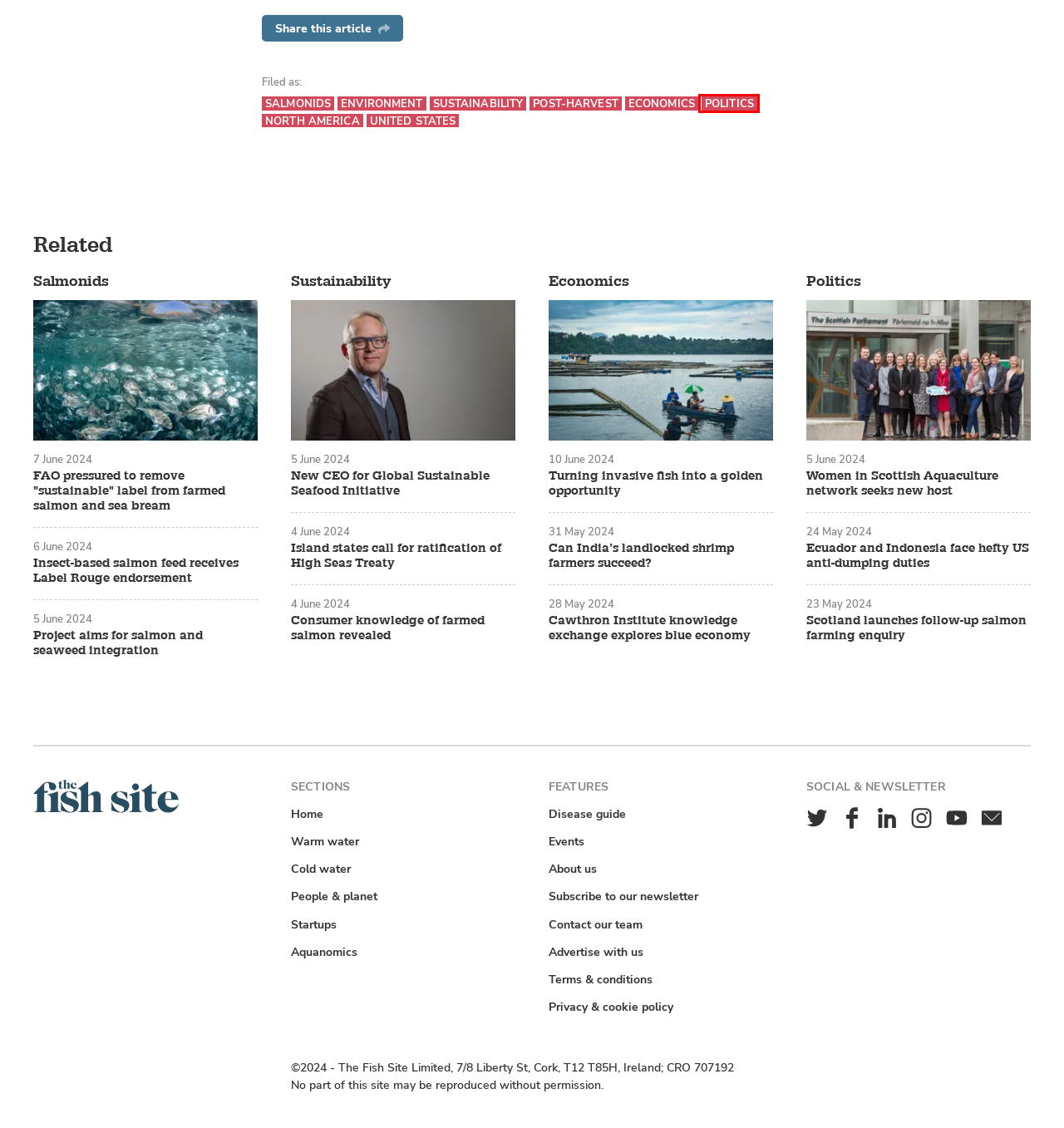You have a screenshot showing a webpage with a red bounding box around a UI element. Choose the webpage description that best matches the new page after clicking the highlighted element. Here are the options:
A. North America | The Fish Site
B. About The Fish Site | The Fish Site
C. Ecuador and Indonesia face hefty US anti-dumping duties | The Fish Site
D. United States | The Fish Site
E. Consumer knowledge of farmed salmon revealed | The Fish Site
F. Politics | The Fish Site
G. The Fish Site privacy notice | The Fish Site
H. New CEO for Global Sustainable Seafood Initiative | The Fish Site

F